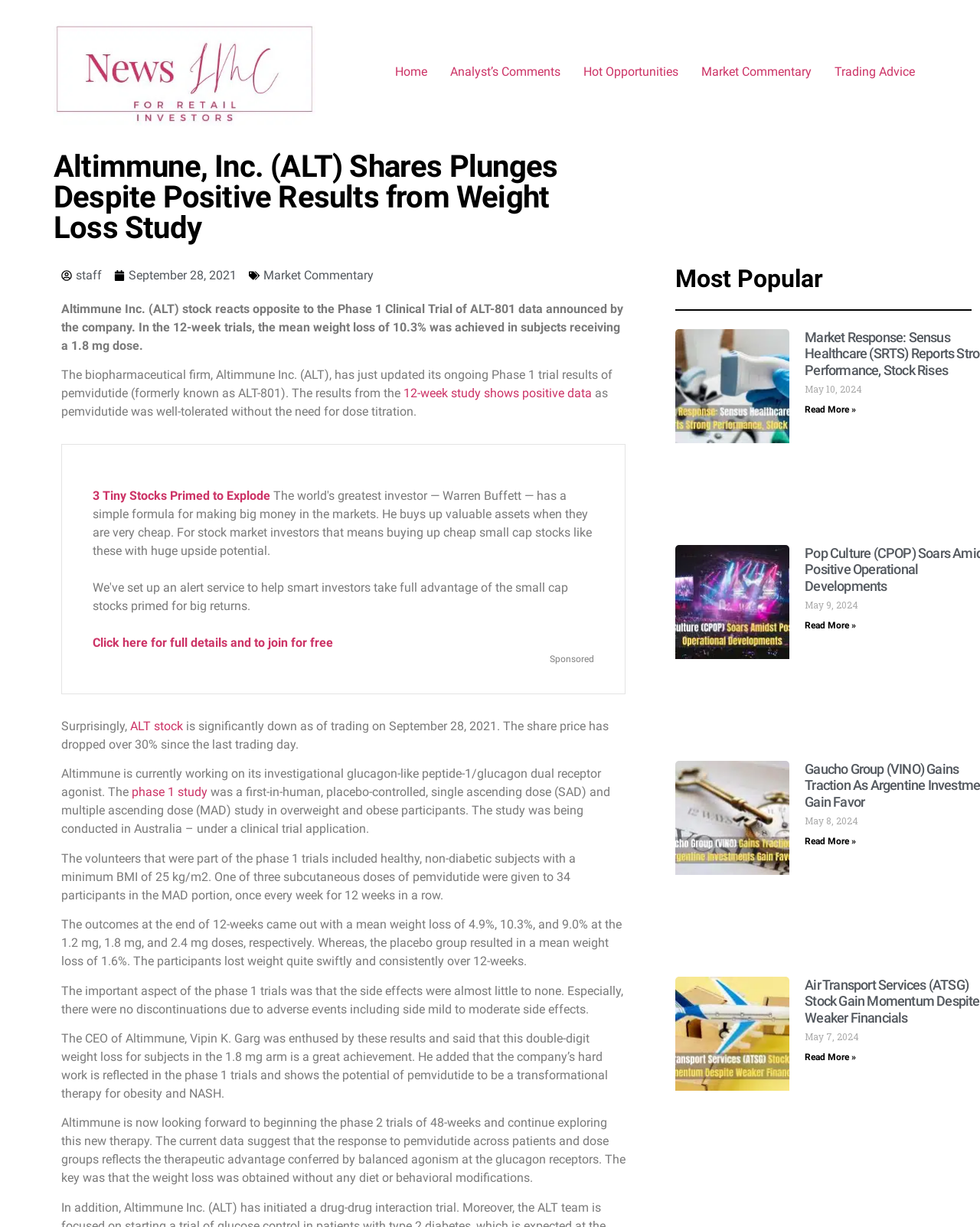Given the description of a UI element: "staff", identify the bounding box coordinates of the matching element in the webpage screenshot.

[0.062, 0.217, 0.104, 0.232]